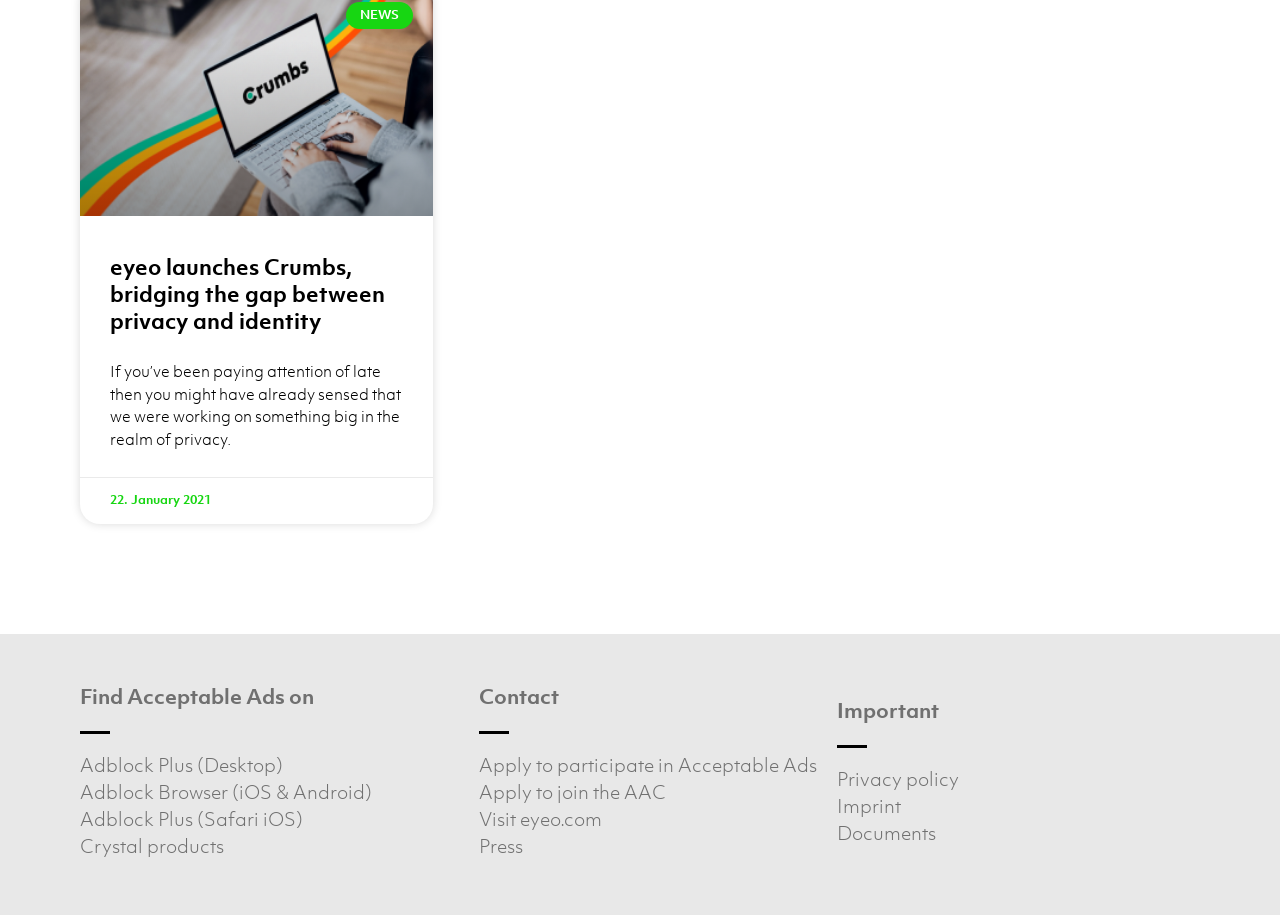Locate the UI element described as follows: "parent_node: NEWS". Return the bounding box coordinates as four float numbers between 0 and 1 in the order [left, top, right, bottom].

[0.062, 0.239, 0.339, 0.752]